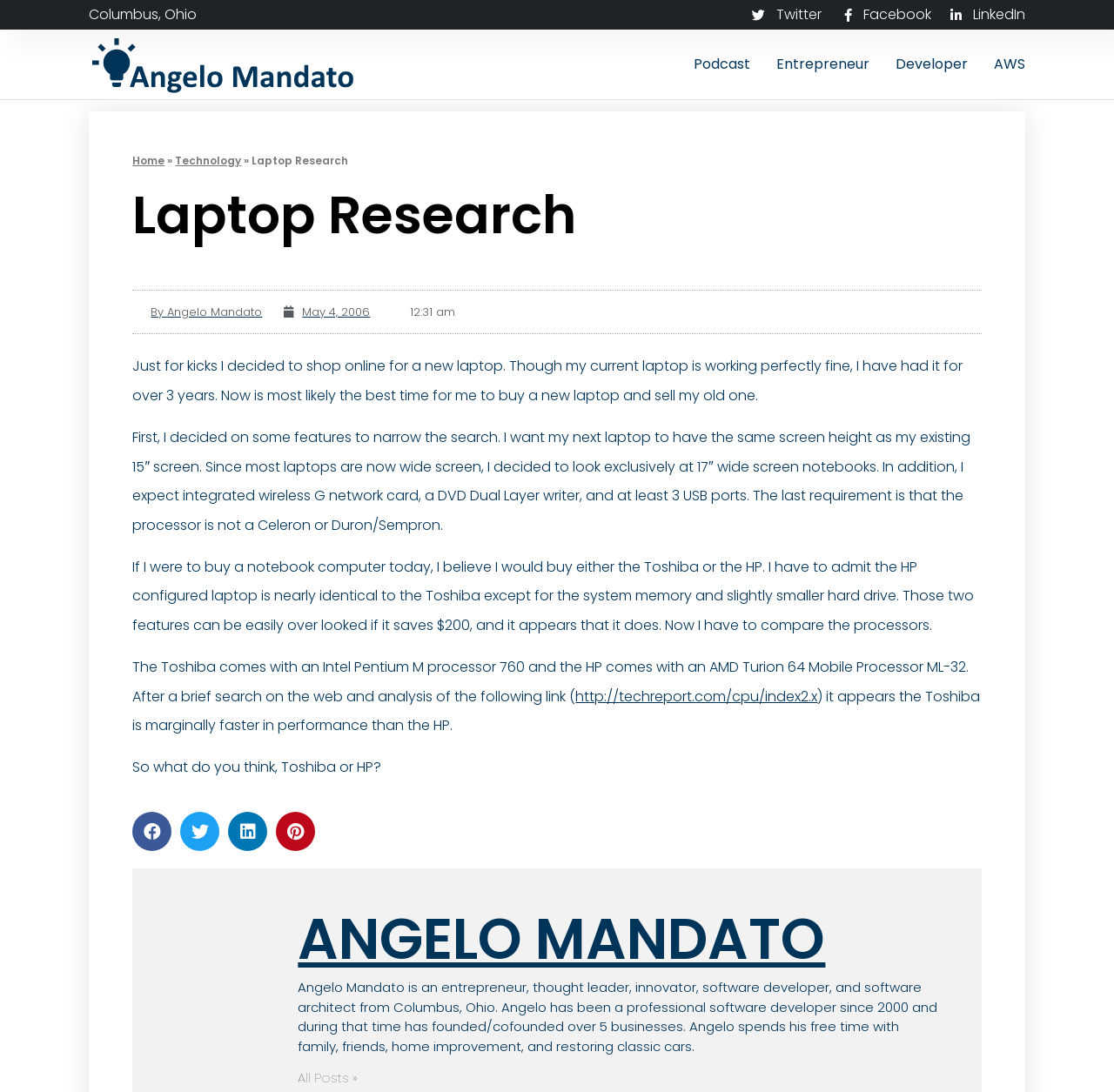Refer to the image and provide a thorough answer to this question:
How many social media sharing options are available?

I found the answer by looking at the buttons at the bottom of the webpage, which include 'Share on facebook', 'Share on twitter', 'Share on linkedin', and 'Share on pinterest', indicating four social media sharing options.